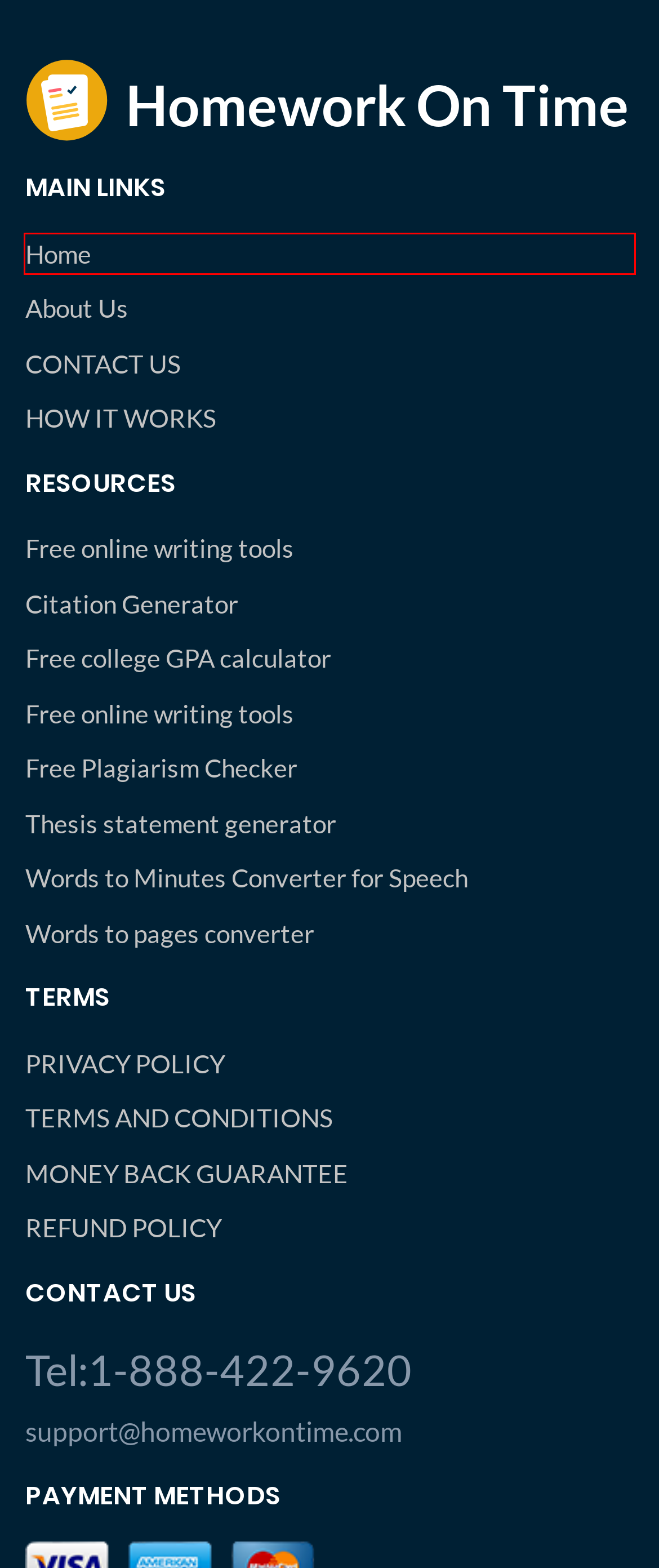You are looking at a screenshot of a webpage with a red bounding box around an element. Determine the best matching webpage description for the new webpage resulting from clicking the element in the red bounding box. Here are the descriptions:
A. CONTACT US - Homework On Time
B. Thesis statement generator - Homework On Time
C. Words to pages converter - Homework On Time
D. Citation Generator - Homework On Time
E. PRIVACY POLICY - Homework On Time
F. TERMS AND CONDITIONS - Homework On Time
G. Homework On Time - Homework Help, Course Help, And All Writing Assignments
H. REFUND POLICY - Homework On Time

G